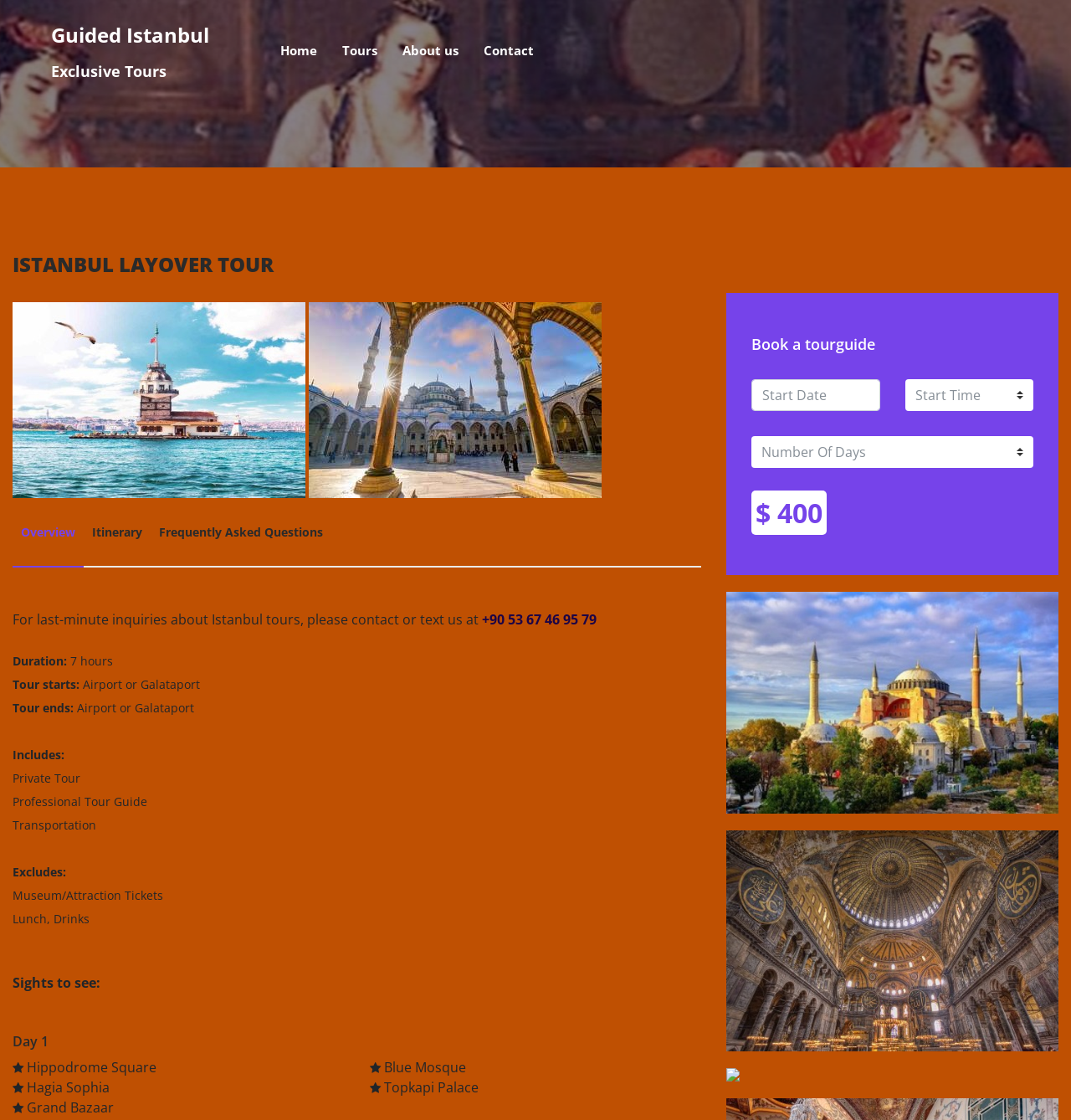Locate the bounding box coordinates of the area where you should click to accomplish the instruction: "Click on the 'Book a tour guide' button".

[0.702, 0.299, 0.965, 0.316]